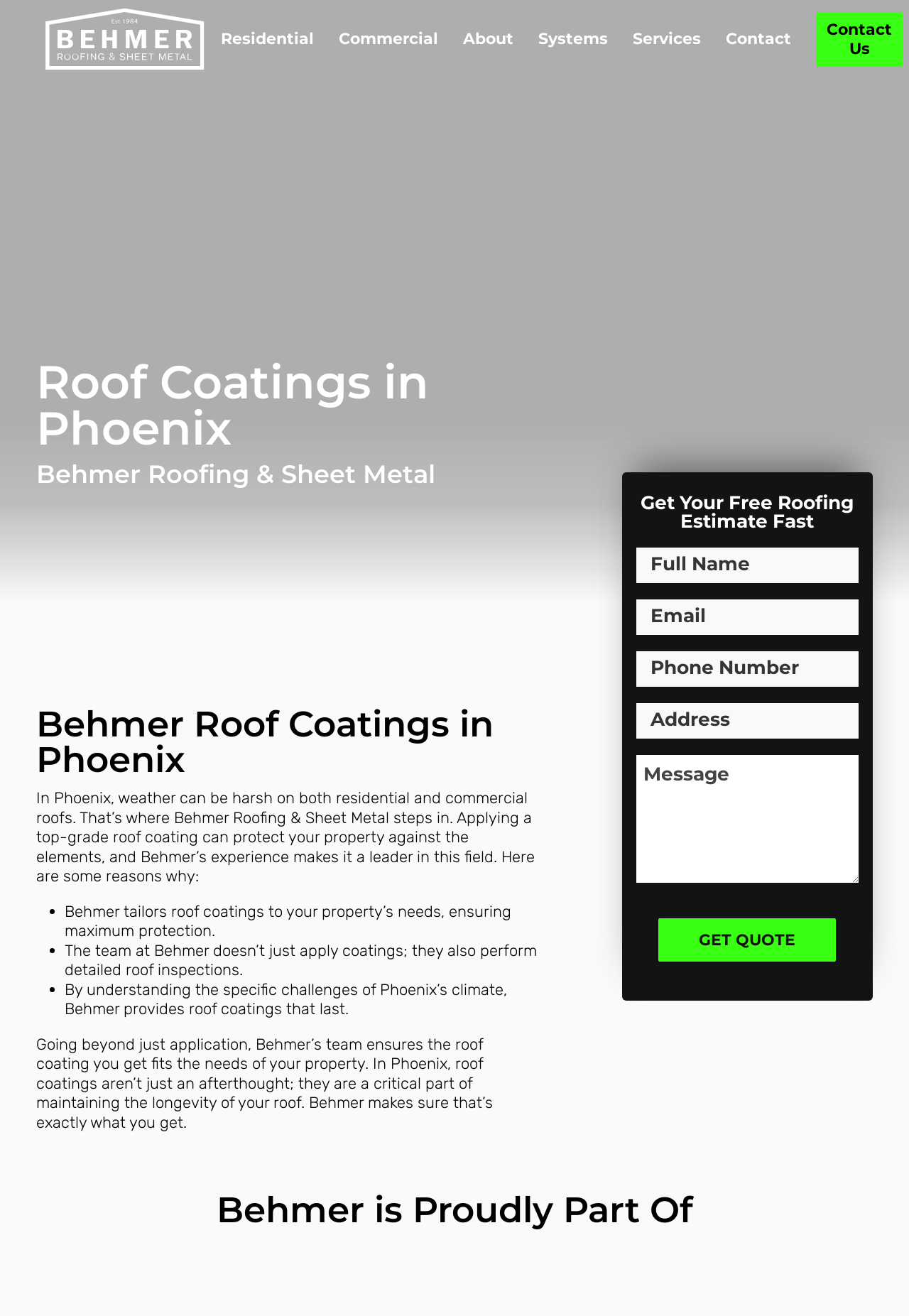What is the benefit of Behmer's detailed roof inspections?
Based on the image, answer the question in a detailed manner.

According to the webpage, Behmer's detailed roof inspections allow them to understand the specific challenges of a property's roof, which enables them to provide roof coatings that last. This is mentioned in the list of benefits of Behmer's roof coating services.